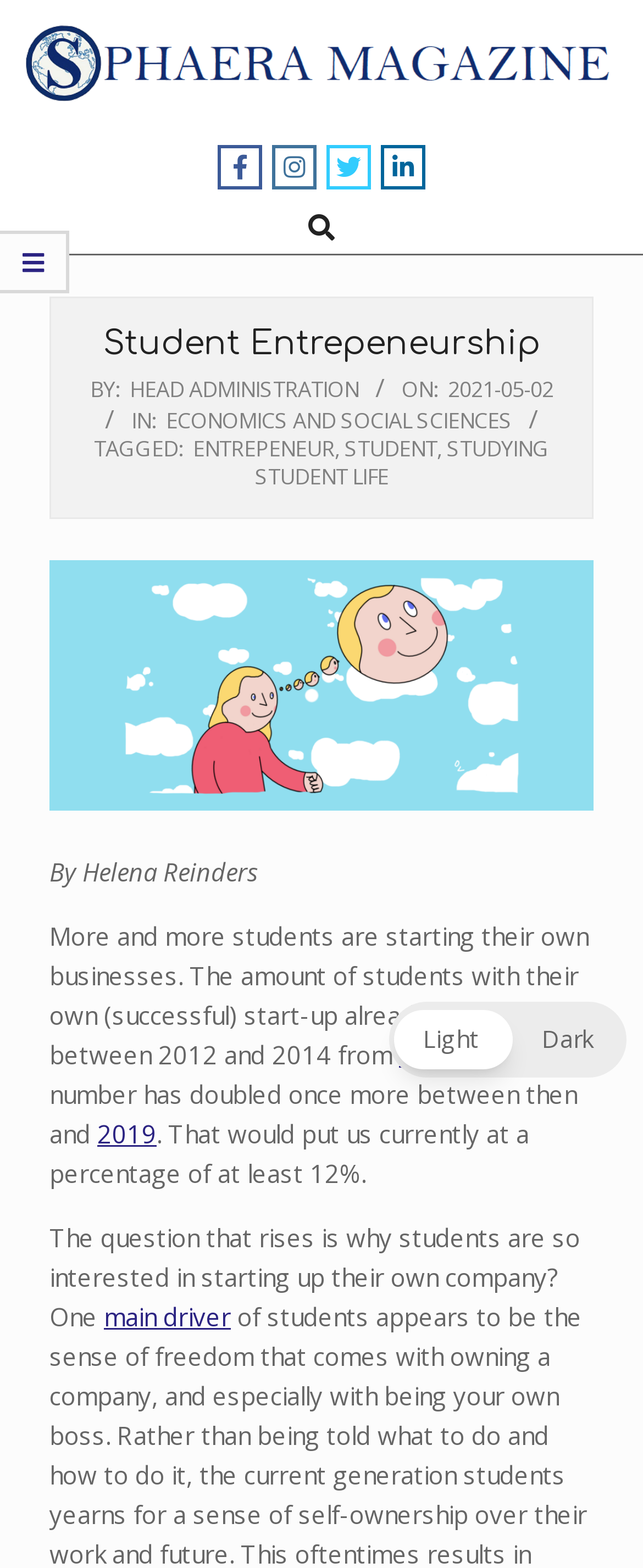Who is the author of the article?
We need a detailed and meticulous answer to the question.

The author of the article can be found by reading the text of the article, where it is mentioned as 'By Helena Reinders'.